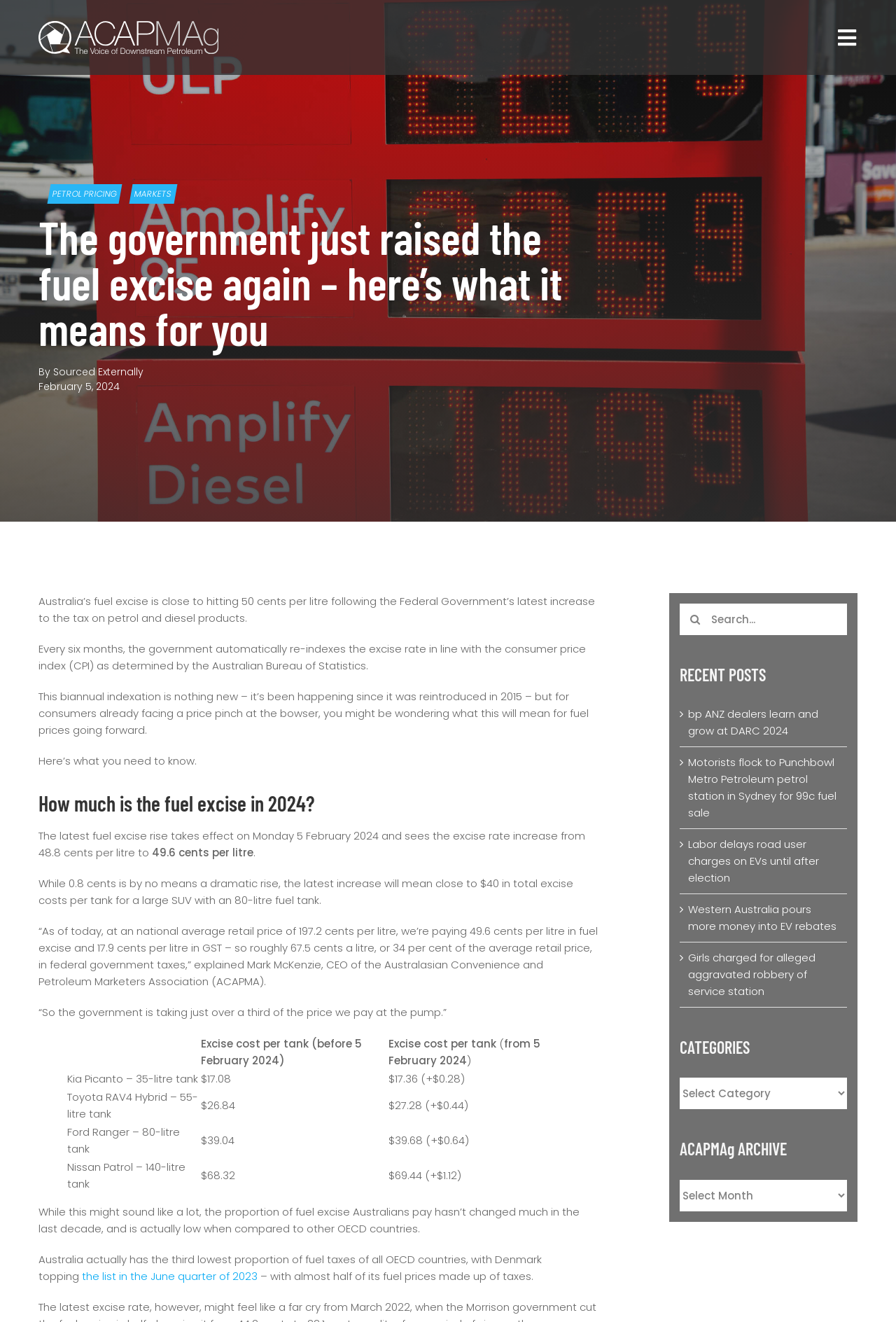Please specify the bounding box coordinates of the element that should be clicked to execute the given instruction: 'Read about PETROL PRICING'. Ensure the coordinates are four float numbers between 0 and 1, expressed as [left, top, right, bottom].

[0.053, 0.139, 0.136, 0.154]